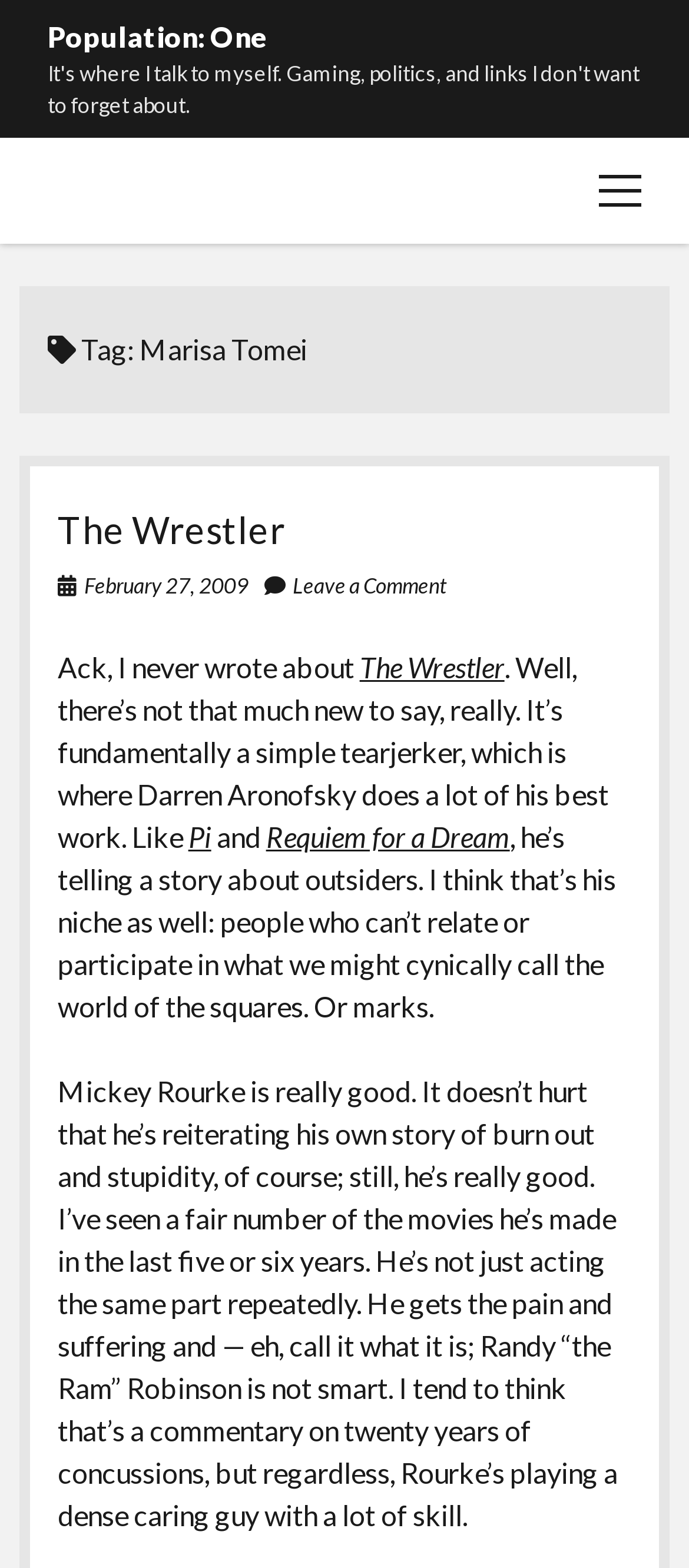Locate the bounding box coordinates of the clickable part needed for the task: "Visit the 'About' page".

[0.056, 0.117, 0.169, 0.139]